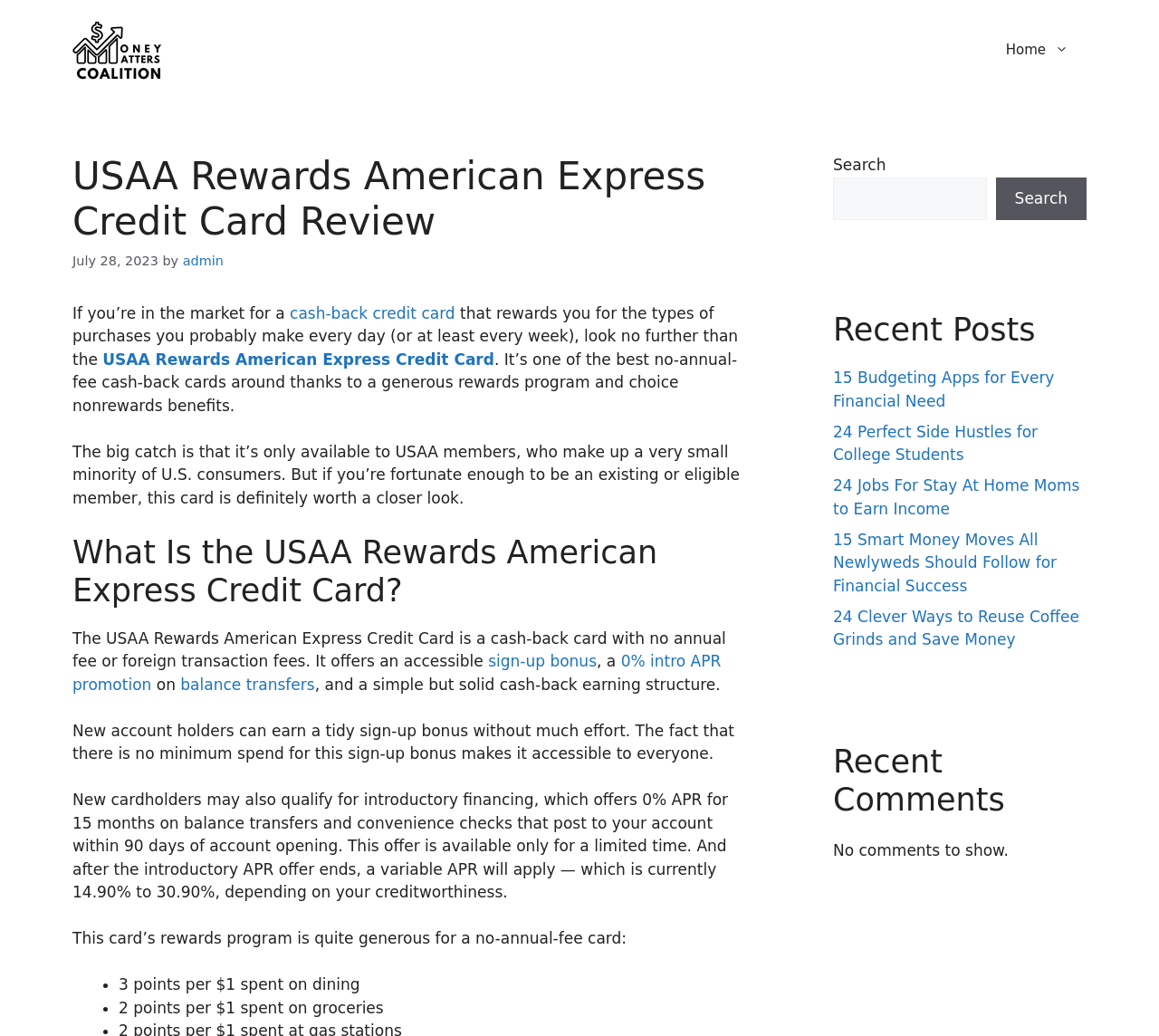Determine the bounding box coordinates for the area that should be clicked to carry out the following instruction: "Click the 'Home' link".

[0.852, 0.022, 0.938, 0.074]